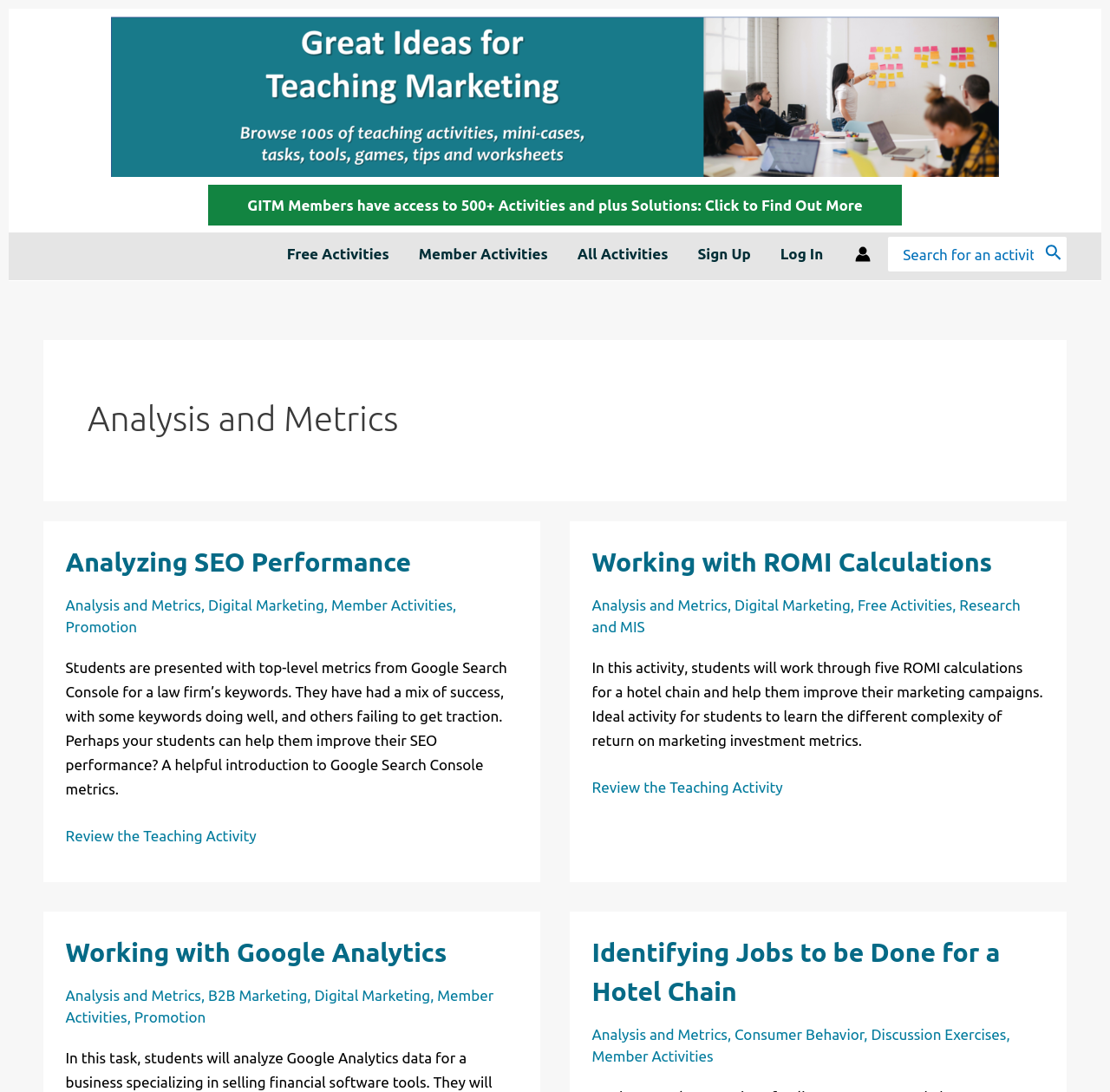Please identify the bounding box coordinates of the element's region that I should click in order to complete the following instruction: "Search for an activity". The bounding box coordinates consist of four float numbers between 0 and 1, i.e., [left, top, right, bottom].

[0.8, 0.217, 0.961, 0.249]